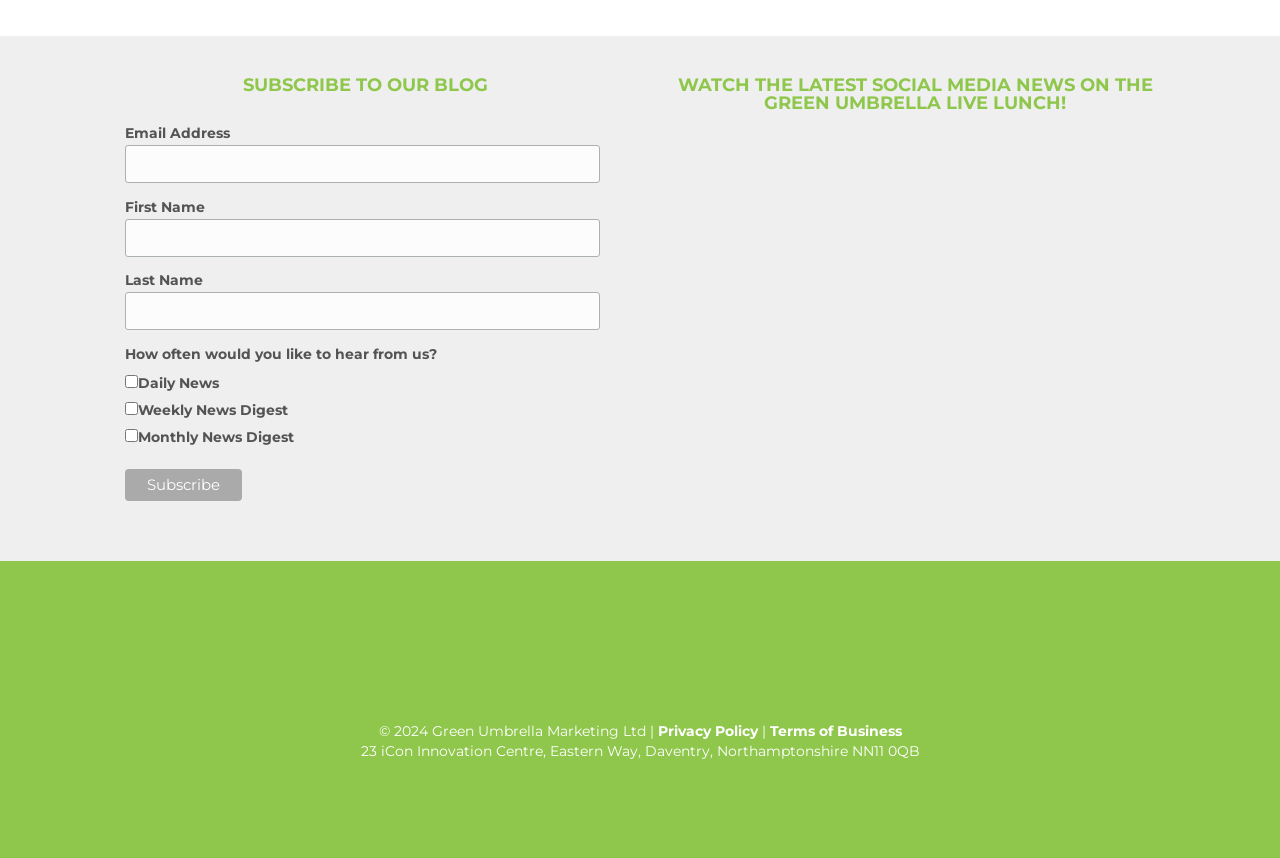How many options are available for how often to hear from the website?
Give a detailed response to the question by analyzing the screenshot.

There are three options available for how often to hear from the website: Daily News, Weekly News Digest, and Monthly News Digest, as indicated by the checkboxes in the form.